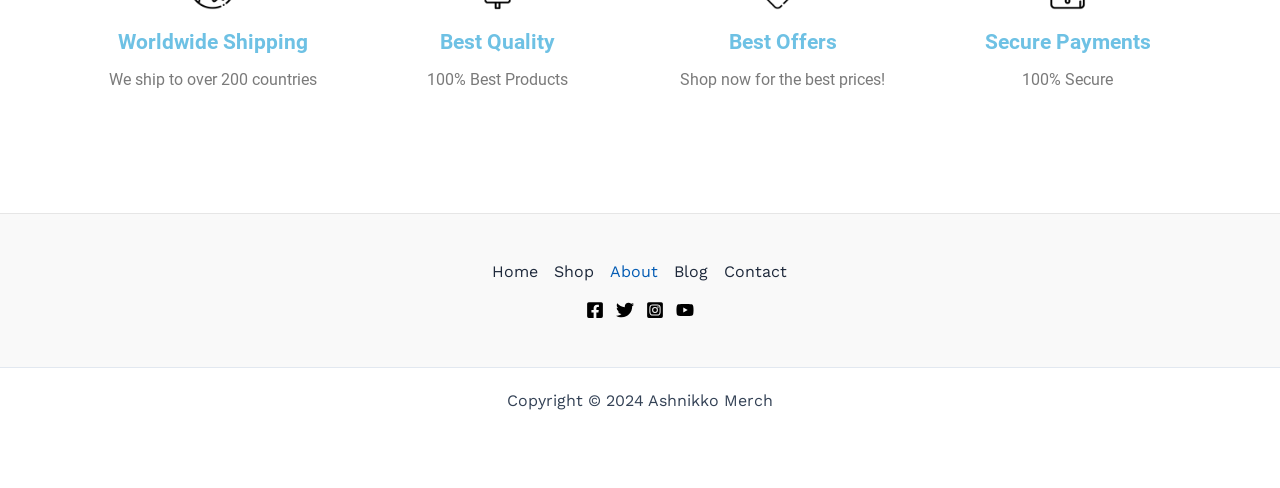Please locate the UI element described by "Home" and provide its bounding box coordinates.

[0.385, 0.531, 0.427, 0.585]